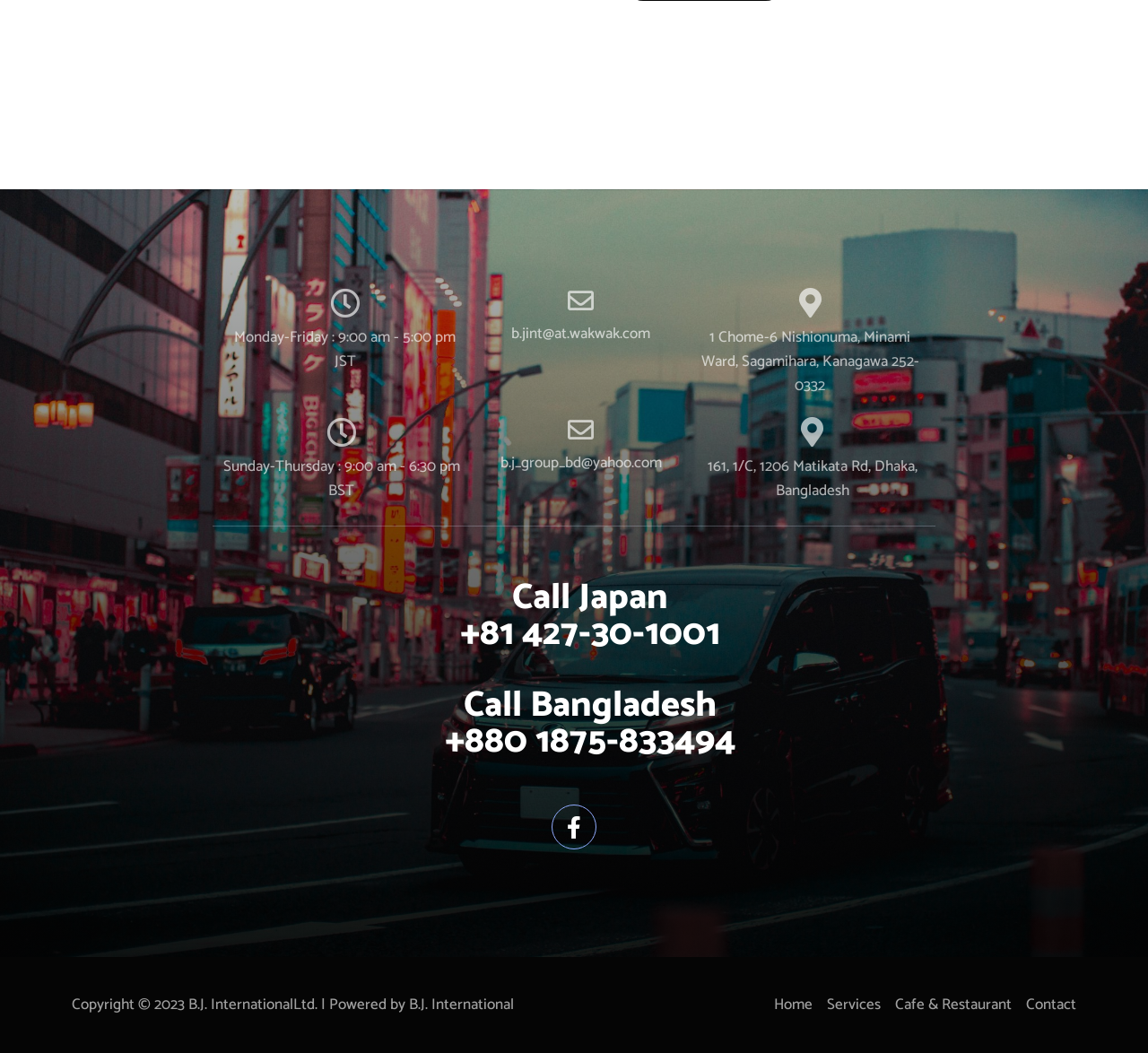What is the link to the Facebook page?
Based on the visual, give a brief answer using one word or a short phrase.

Facebook-f